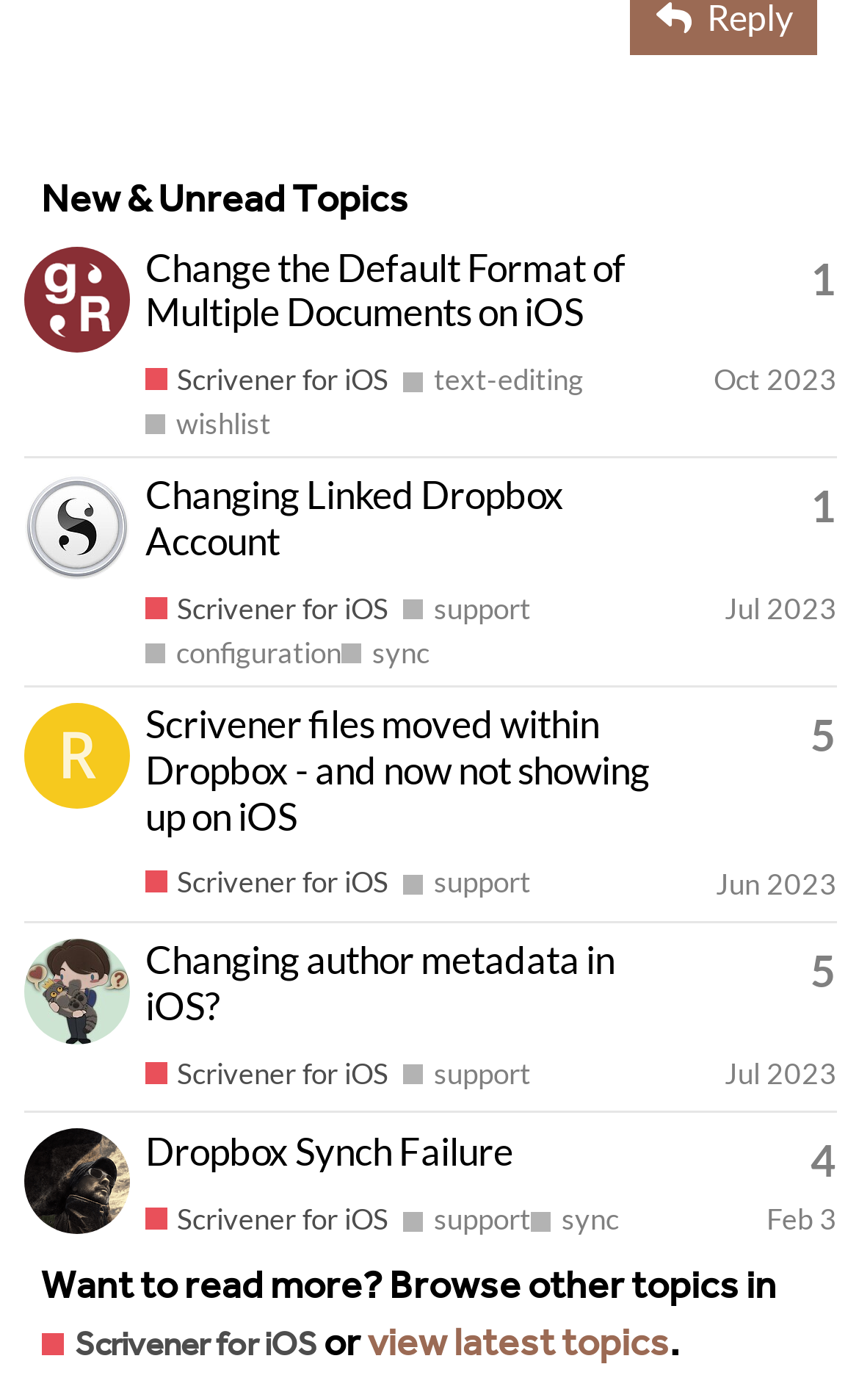Please identify the bounding box coordinates of the element that needs to be clicked to execute the following command: "View topic about changing default format of multiple documents on iOS". Provide the bounding box using four float numbers between 0 and 1, formatted as [left, top, right, bottom].

[0.027, 0.176, 0.974, 0.327]